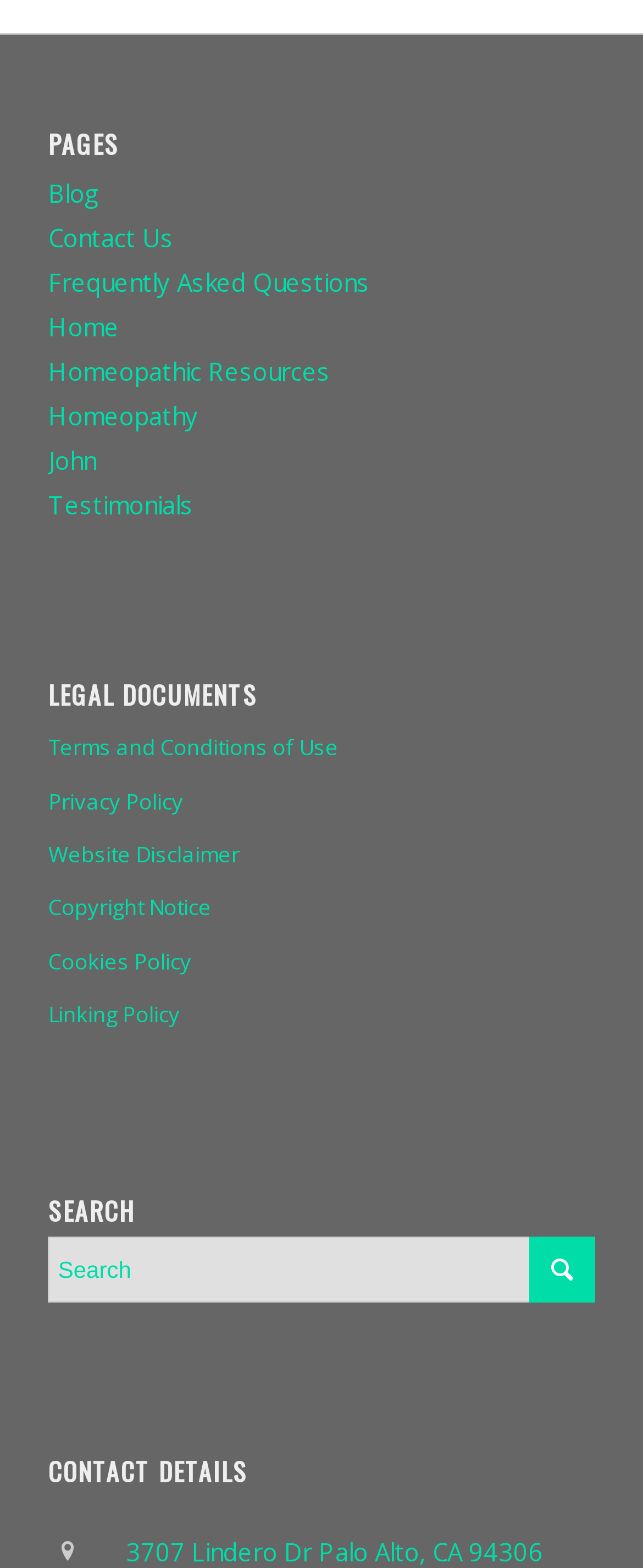Find the bounding box coordinates of the area that needs to be clicked in order to achieve the following instruction: "read terms and conditions of use". The coordinates should be specified as four float numbers between 0 and 1, i.e., [left, top, right, bottom].

[0.075, 0.461, 0.925, 0.495]